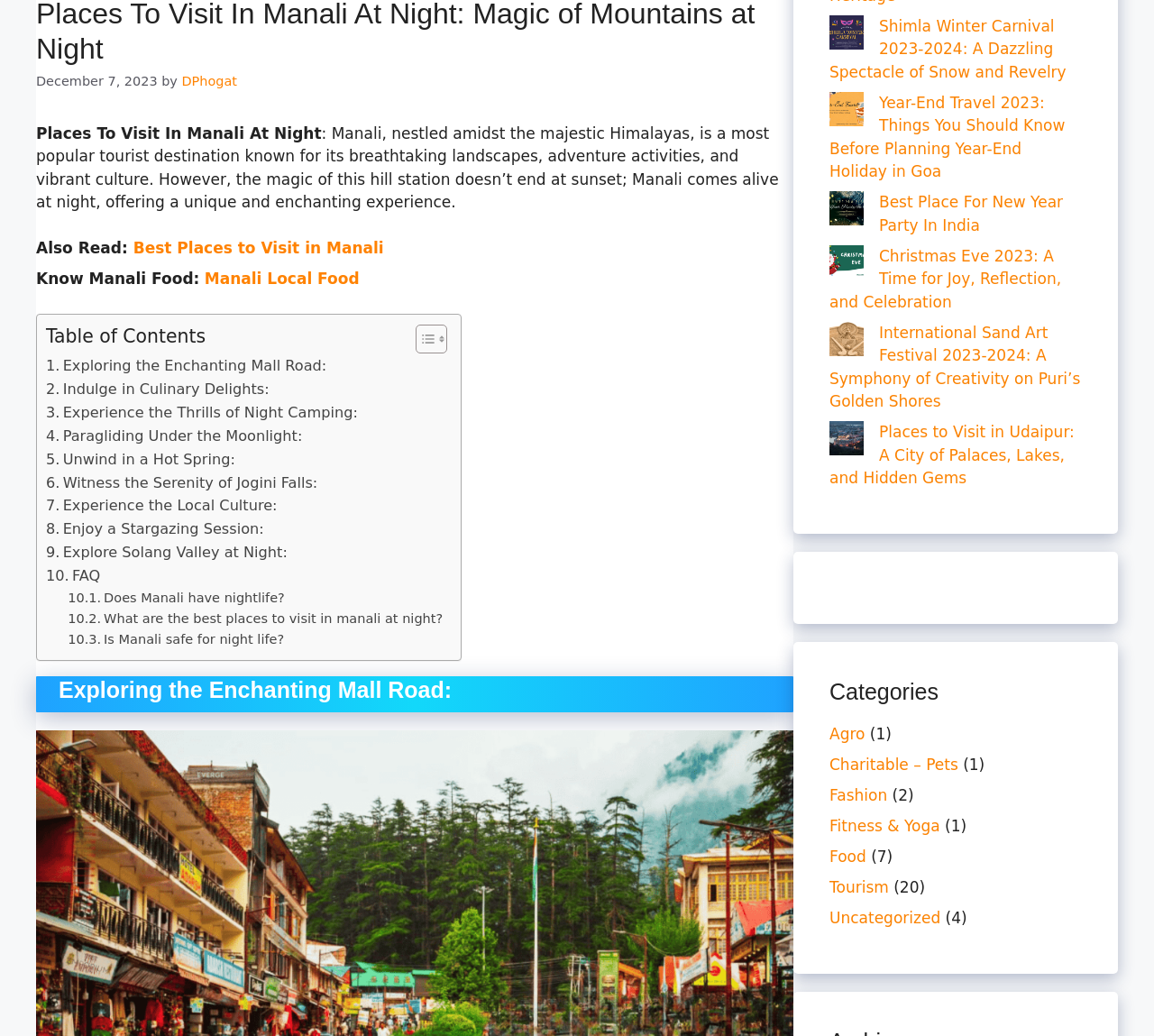Given the element description "Back to overview", identify the bounding box of the corresponding UI element.

None